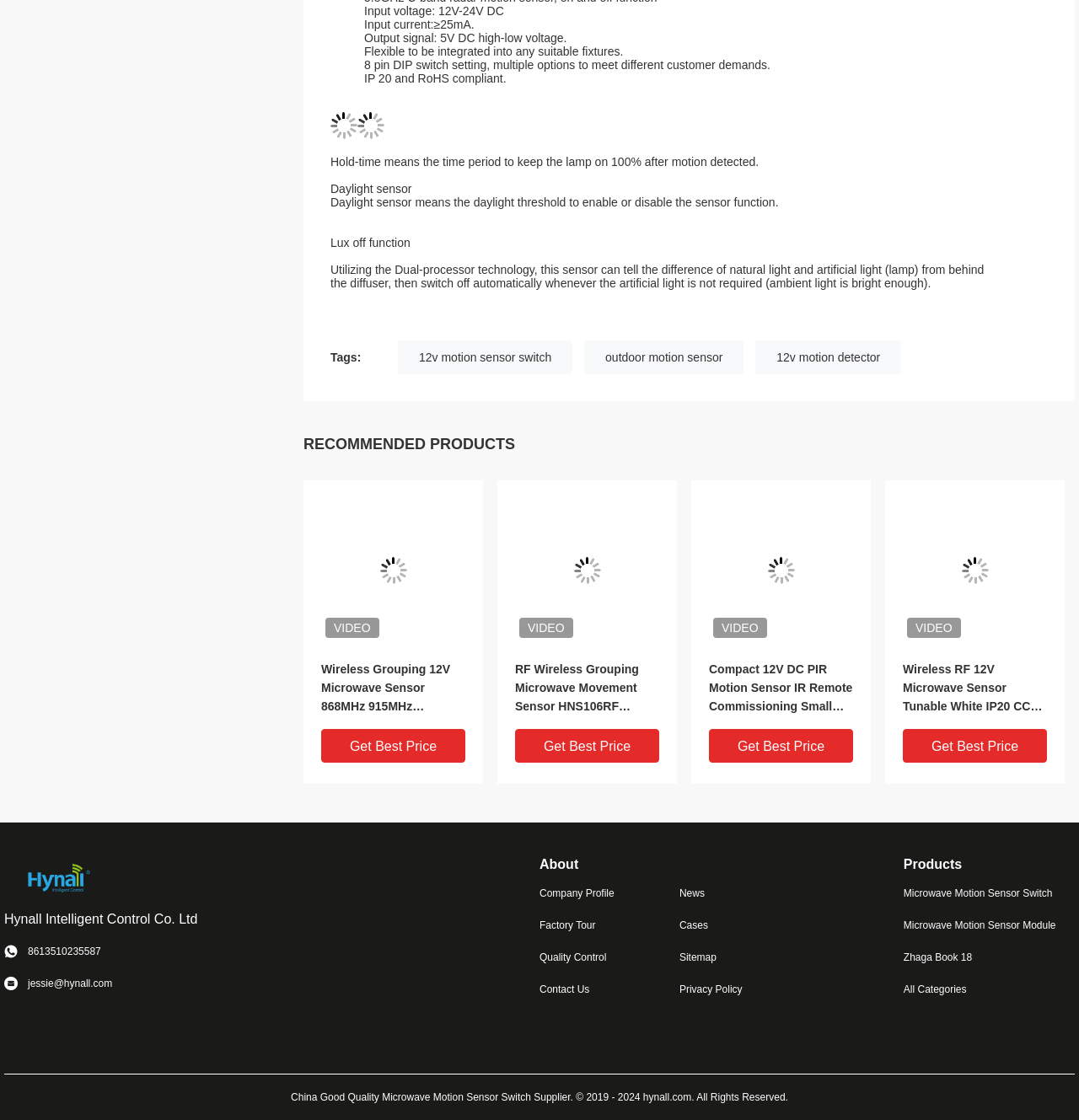Using the description: "Get Best Price", determine the UI element's bounding box coordinates. Ensure the coordinates are in the format of four float numbers between 0 and 1, i.e., [left, top, right, bottom].

[0.837, 0.651, 0.97, 0.681]